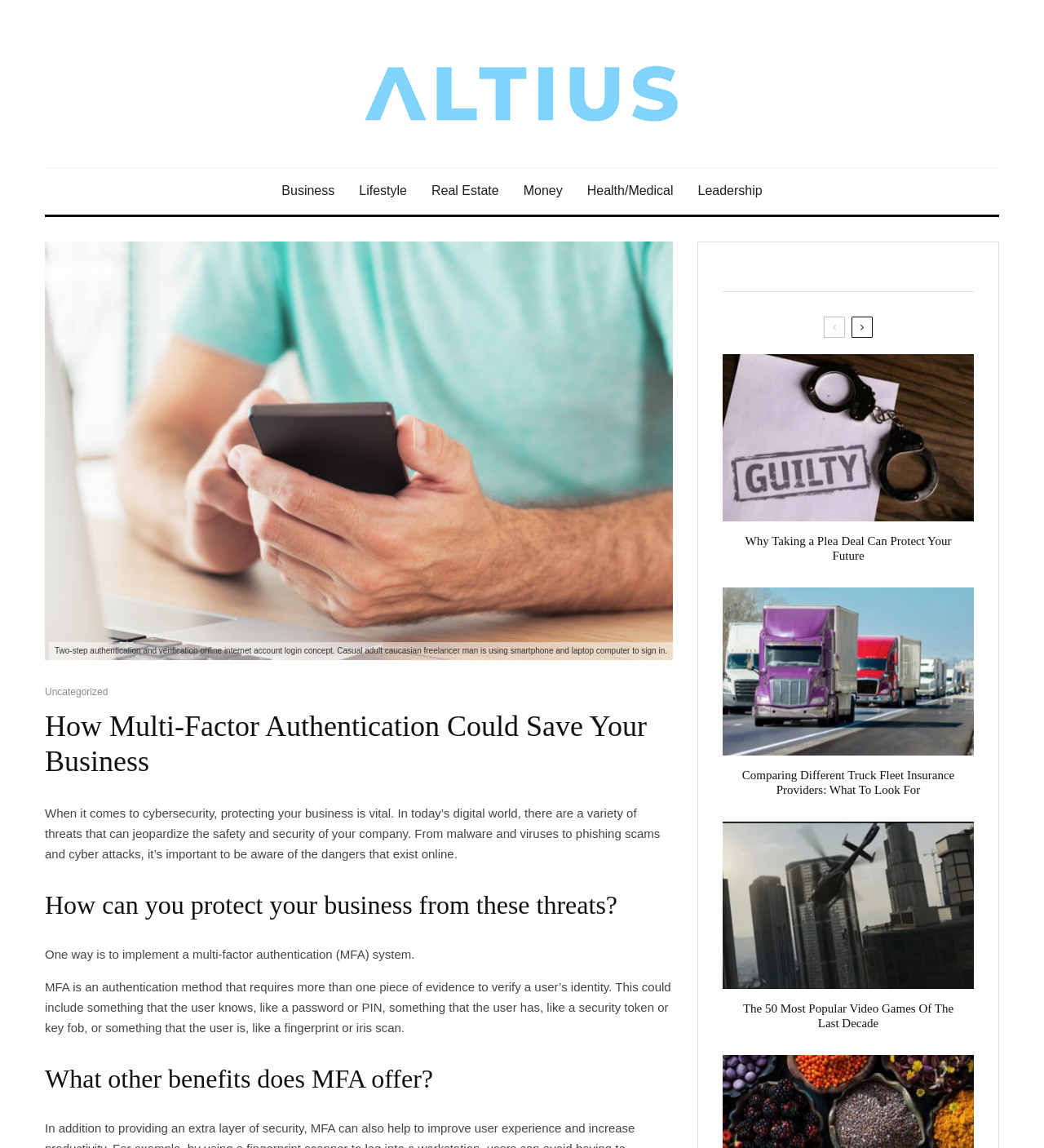Please give a short response to the question using one word or a phrase:
What is the topic of the first article?

Plea deal